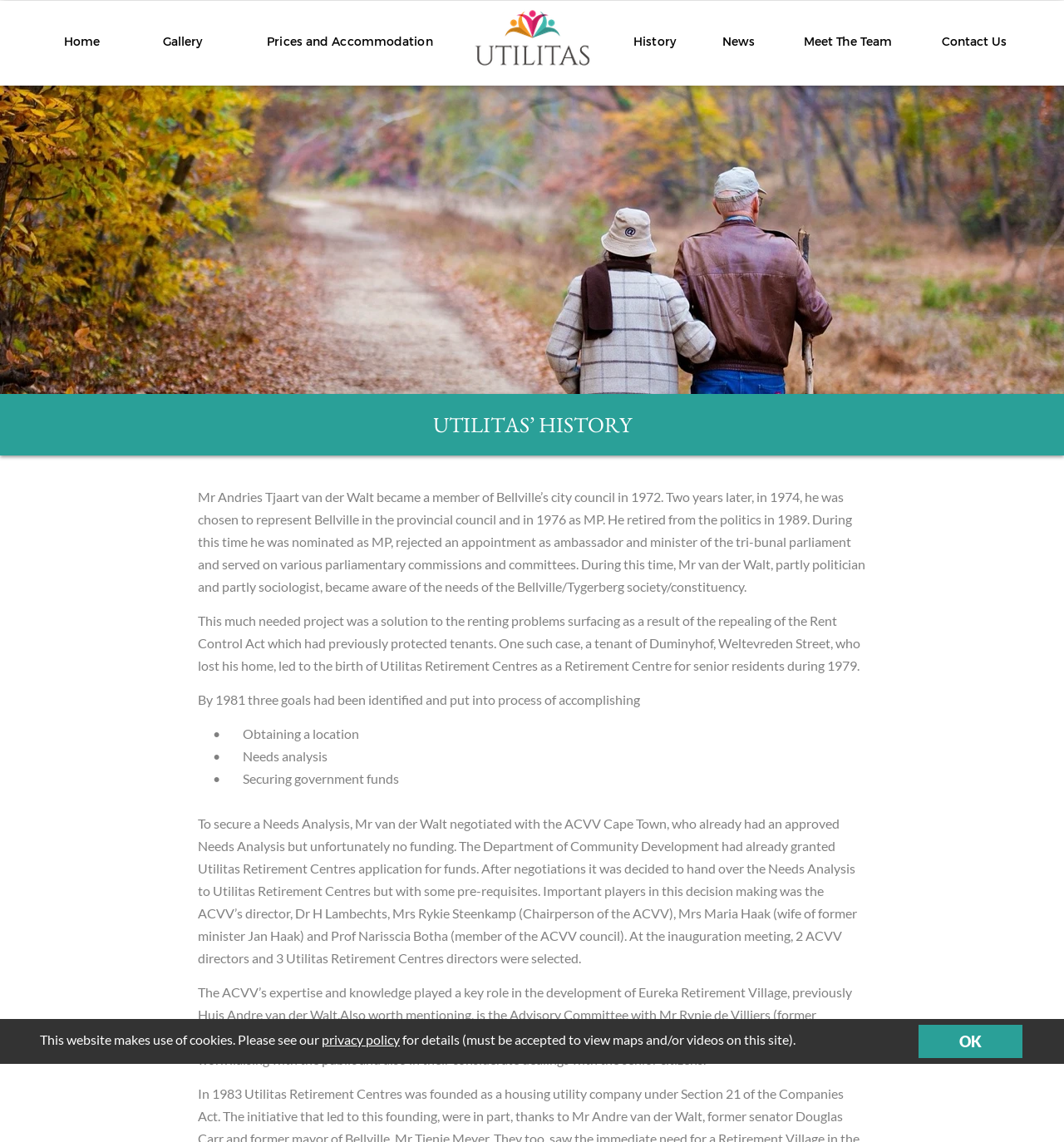What was the result of the repealing of the Rent Control Act?
Look at the screenshot and respond with one word or a short phrase.

Renting problems